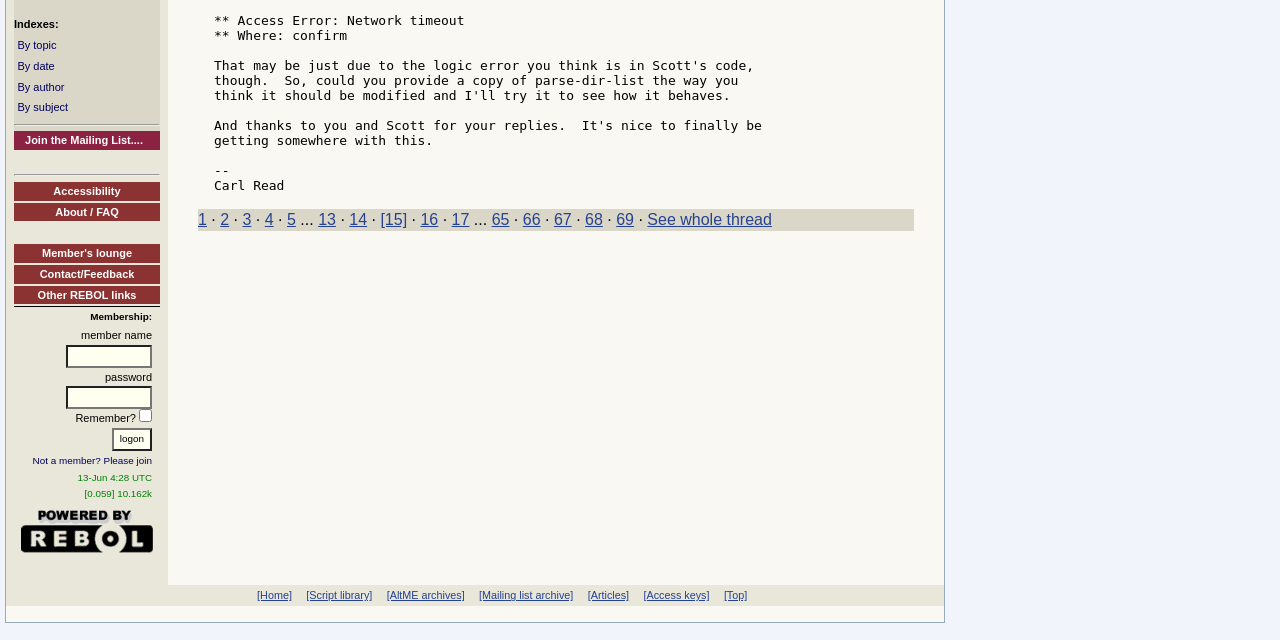Determine the bounding box coordinates in the format (top-left x, top-left y, bottom-right x, bottom-right y). Ensure all values are floating point numbers between 0 and 1. Identify the bounding box of the UI element described by: Not a member? Please join

[0.025, 0.711, 0.119, 0.728]